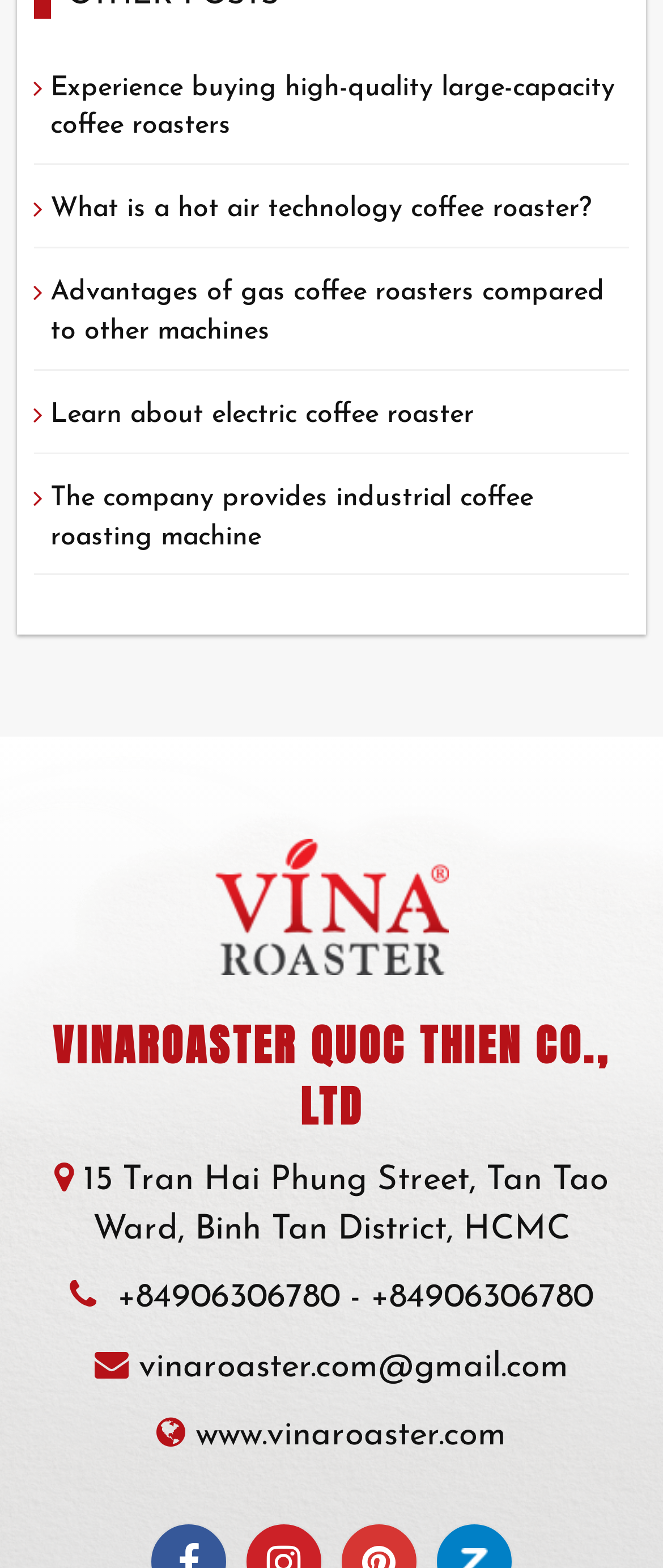Bounding box coordinates are specified in the format (top-left x, top-left y, bottom-right x, bottom-right y). All values are floating point numbers bounded between 0 and 1. Please provide the bounding box coordinate of the region this sentence describes: vinaroaster.com@gmail.com

[0.209, 0.861, 0.858, 0.883]